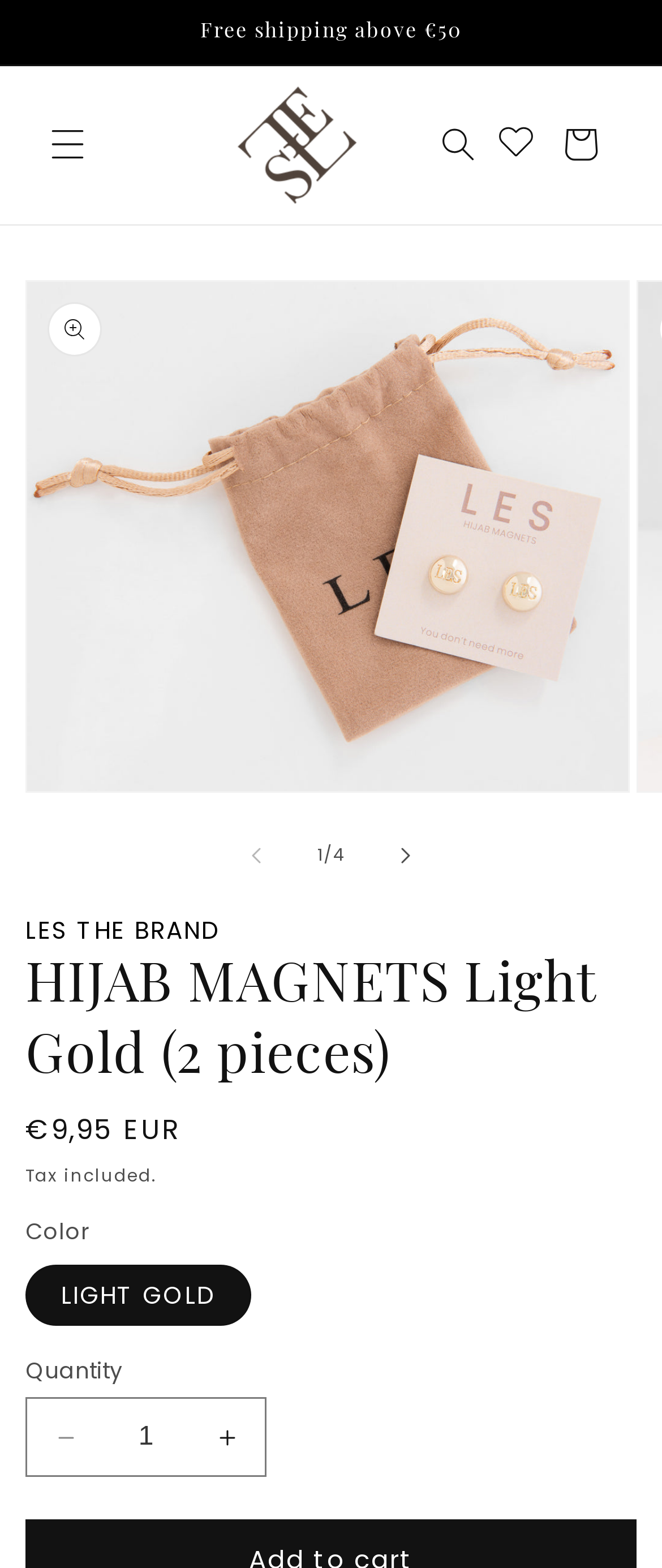Determine which piece of text is the heading of the webpage and provide it.

HIJAB MAGNETS Light Gold (2 pieces)